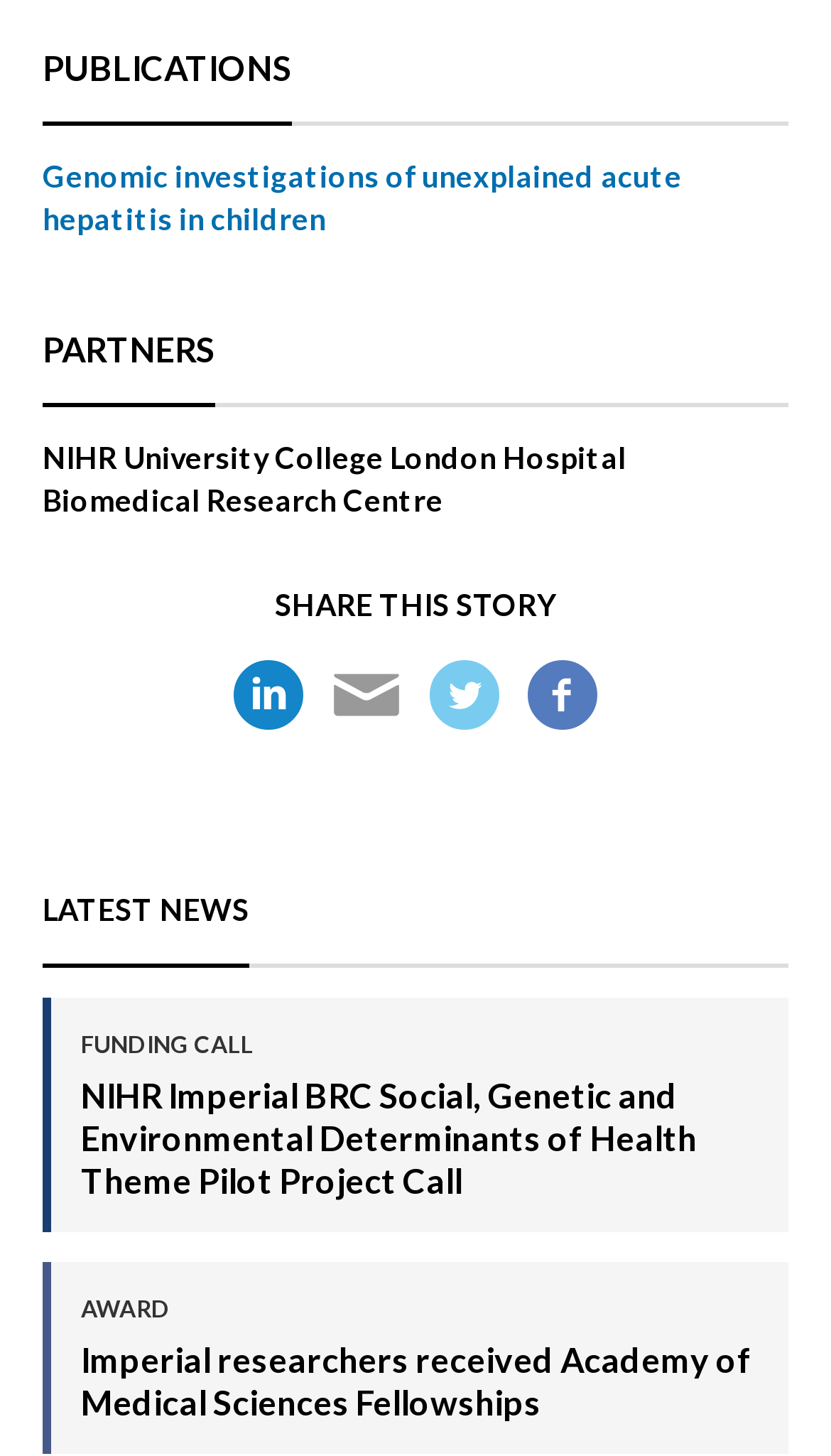Answer this question in one word or a short phrase: How many partners are listed?

1